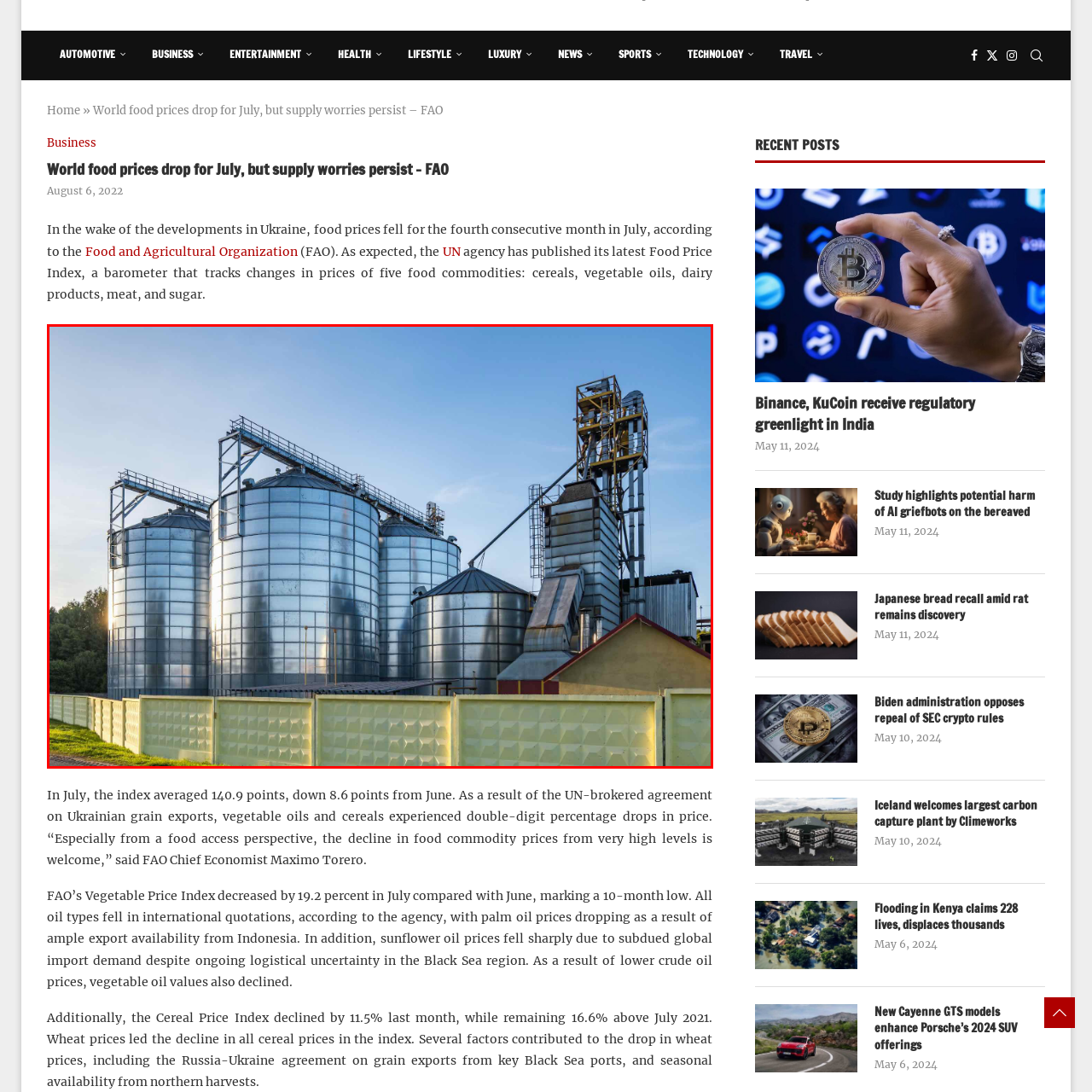Direct your attention to the image within the red boundary, What is the purpose of the facility?
 Respond with a single word or phrase.

Grain storage and management